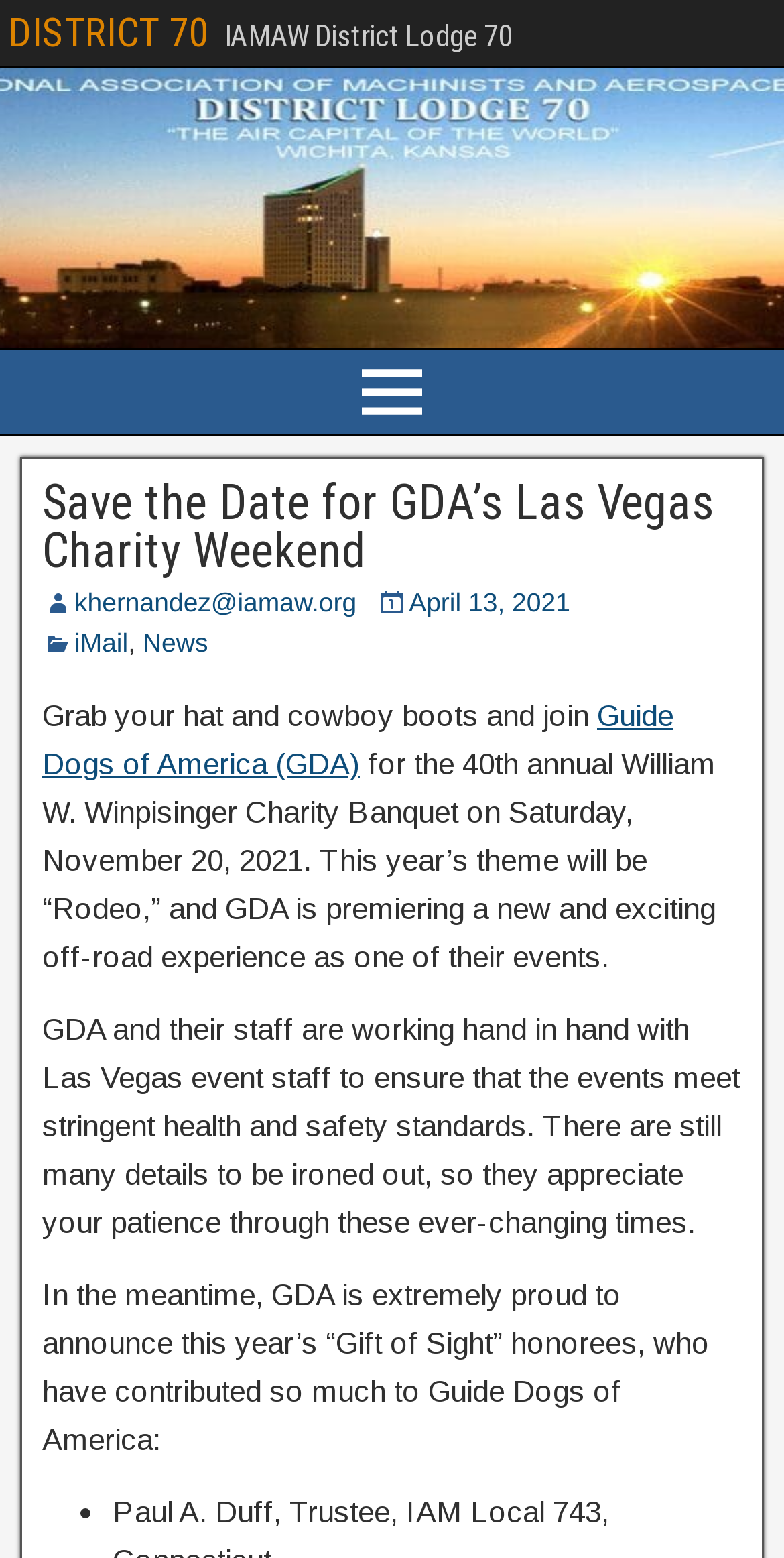Use a single word or phrase to respond to the question:
What is the date of the charity banquet?

November 20, 2021